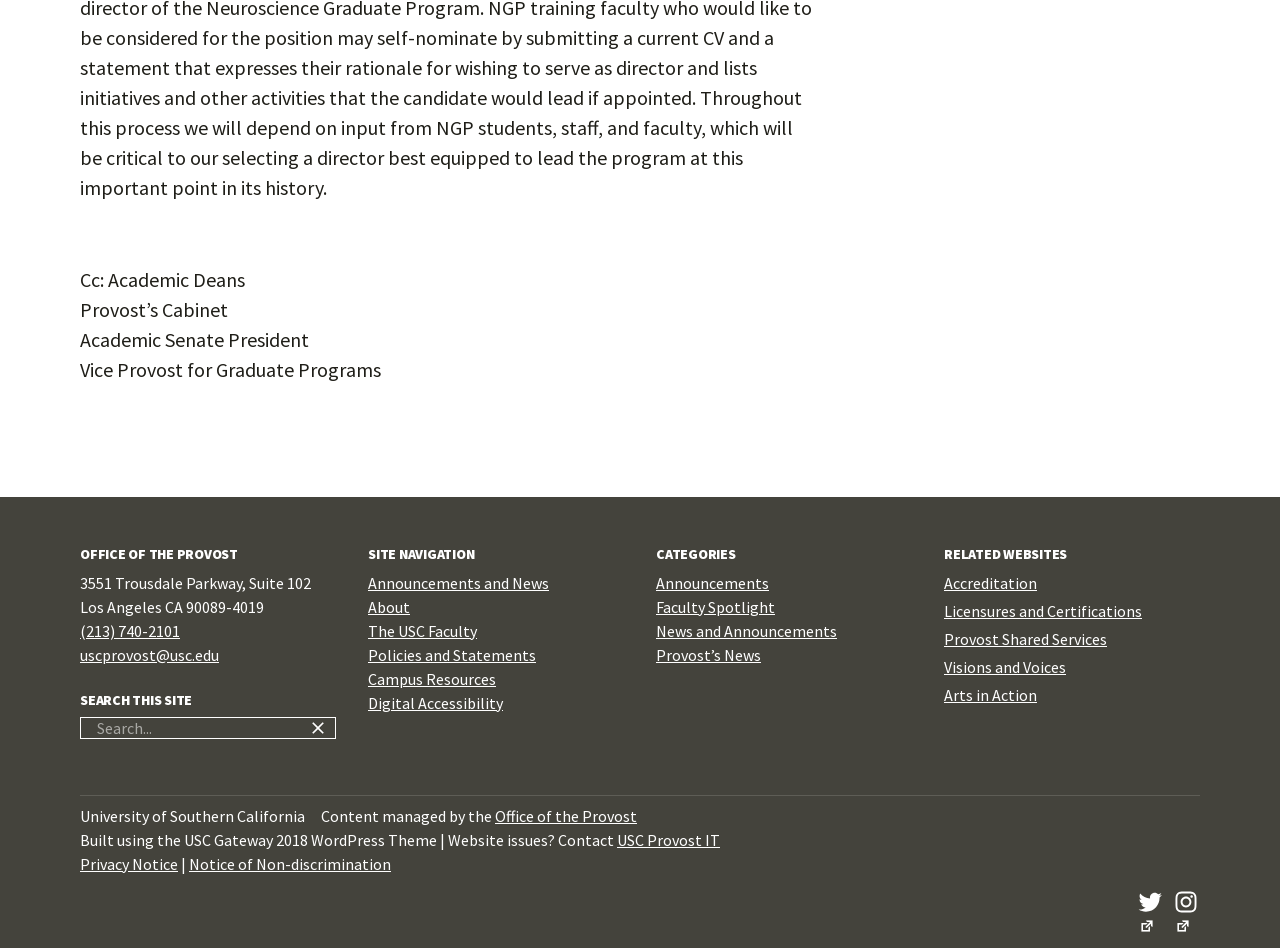What is the phone number of the Office of the Provost?
Please craft a detailed and exhaustive response to the question.

I found the phone number by looking at the 'OFFICE OF THE PROVOST' section, where it lists the phone number as '(213) 740-2101'.